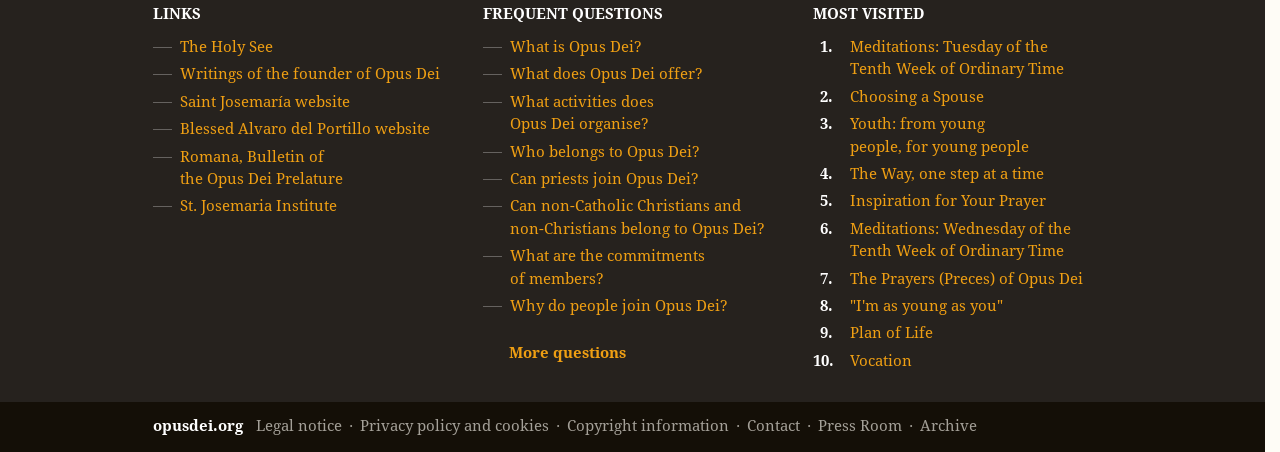Please provide the bounding box coordinates for the element that needs to be clicked to perform the instruction: "Check the Legal notice". The coordinates must consist of four float numbers between 0 and 1, formatted as [left, top, right, bottom].

[0.2, 0.923, 0.267, 0.961]